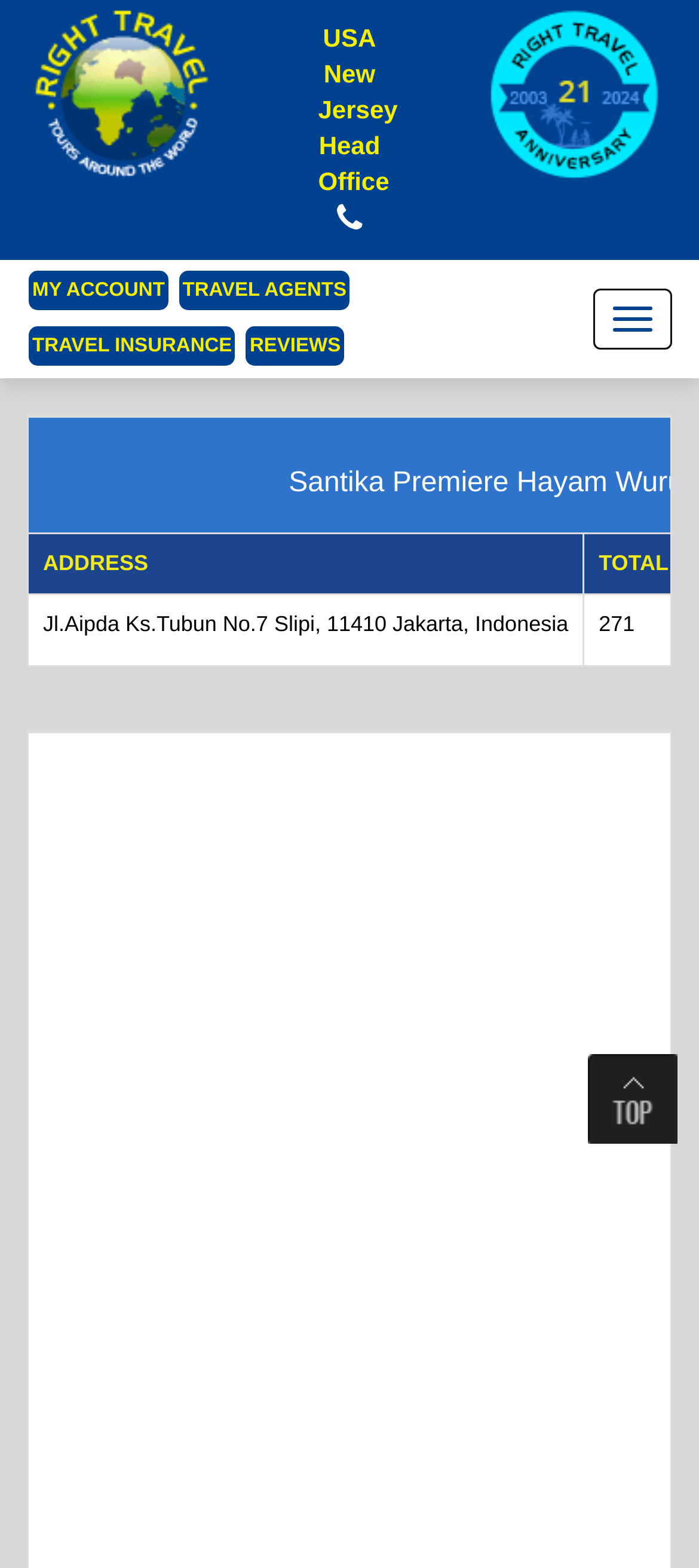Give a short answer using one word or phrase for the question:
What is the purpose of the button on the top right?

Toggle navigation